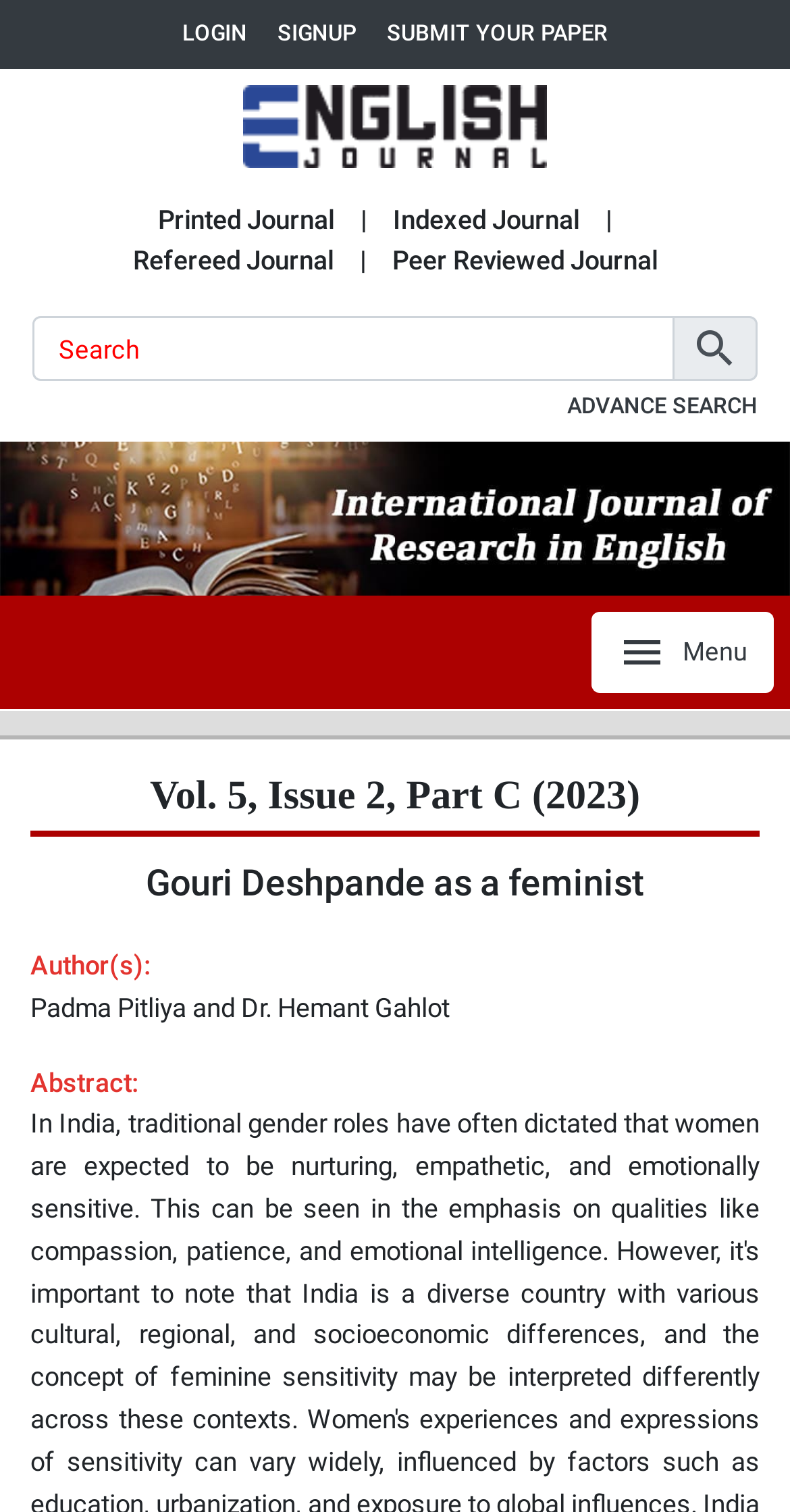Pinpoint the bounding box coordinates of the area that should be clicked to complete the following instruction: "submit a paper". The coordinates must be given as four float numbers between 0 and 1, i.e., [left, top, right, bottom].

[0.49, 0.011, 0.769, 0.034]